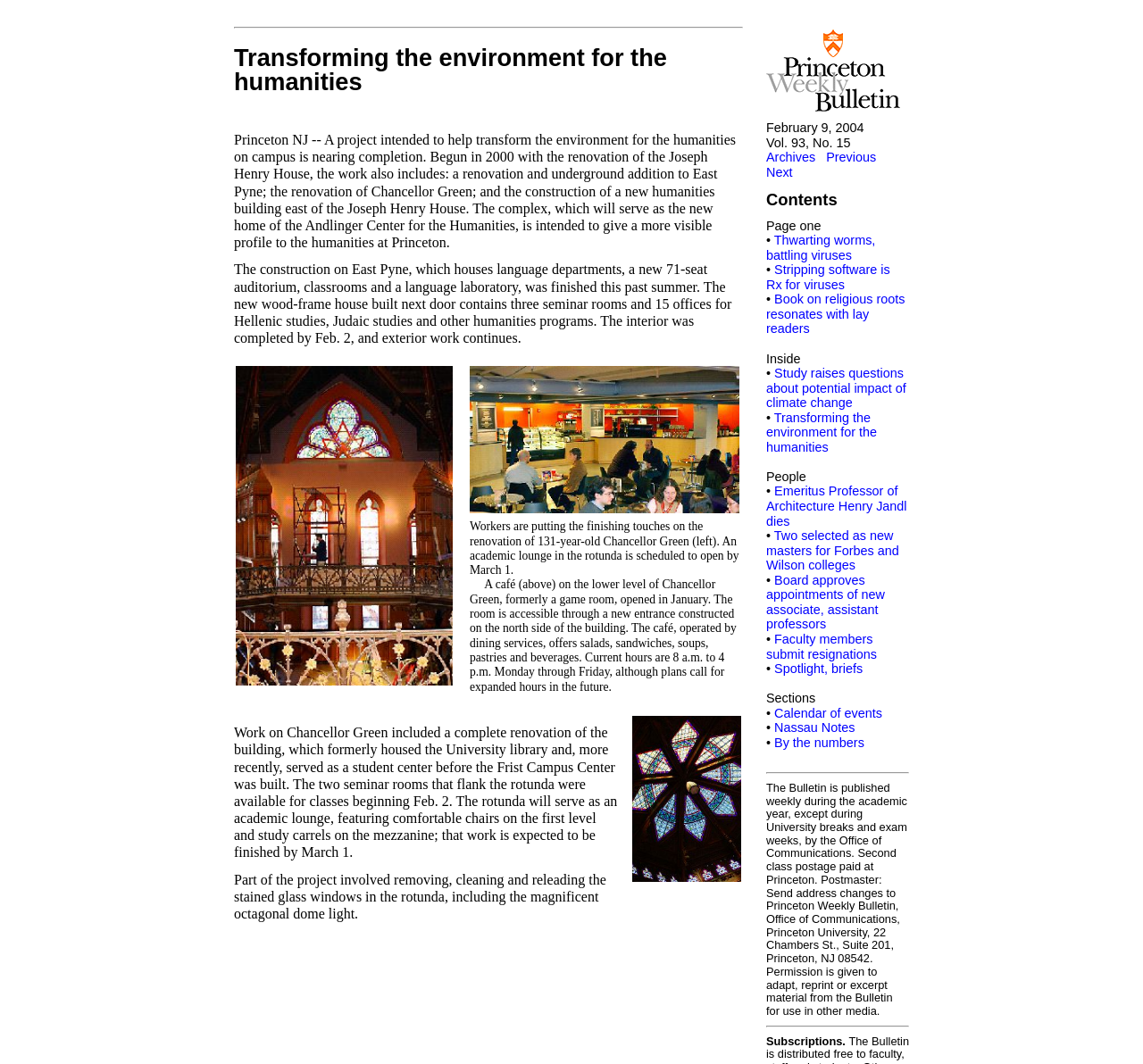Find the bounding box coordinates of the area to click in order to follow the instruction: "Update to the latest SiteKiosk Online version".

None